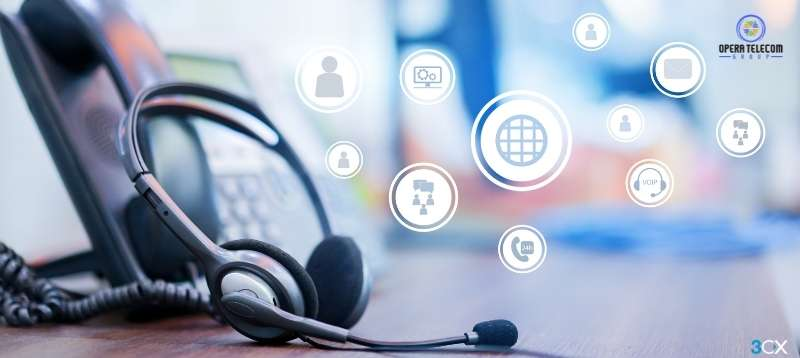Reply to the question below using a single word or brief phrase:
What is the headset equipped with?

a microphone